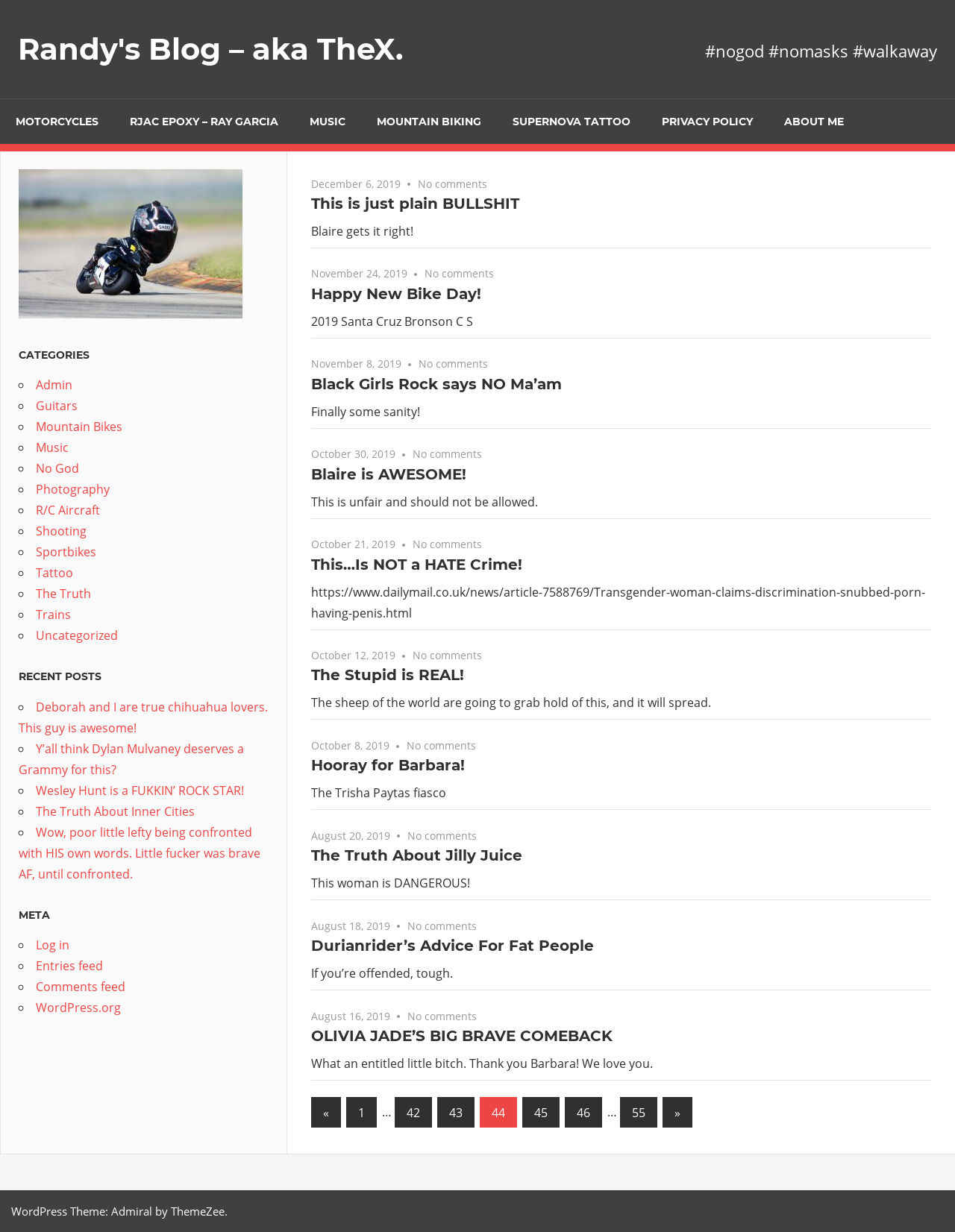Locate the bounding box coordinates of the clickable part needed for the task: "Read the article titled This is just plain BULLSHIT".

[0.326, 0.158, 0.544, 0.173]